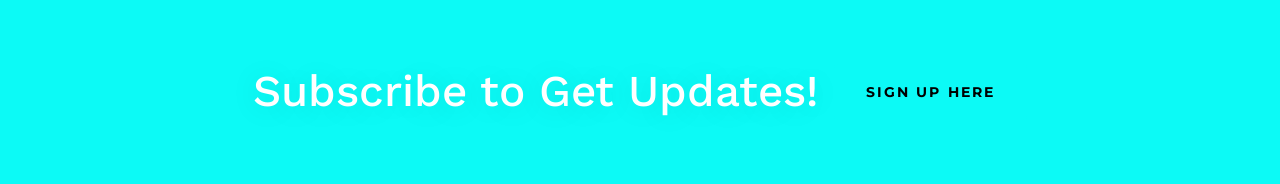Describe every significant element in the image thoroughly.

The image features an inviting call-to-action banner set against a vibrant turquoise background. Prominently displayed in bold, white text is the phrase "Subscribe to Get Updates!" This attention-grabbing message encourages viewers to stay informed about new content or news. Below this, in a sleek black font, is a link labeled "SIGN UP HERE," providing a clear and easy option for those interested in subscribing. The design is both modern and engaging, making it an effective tool for drawing in potential subscribers.